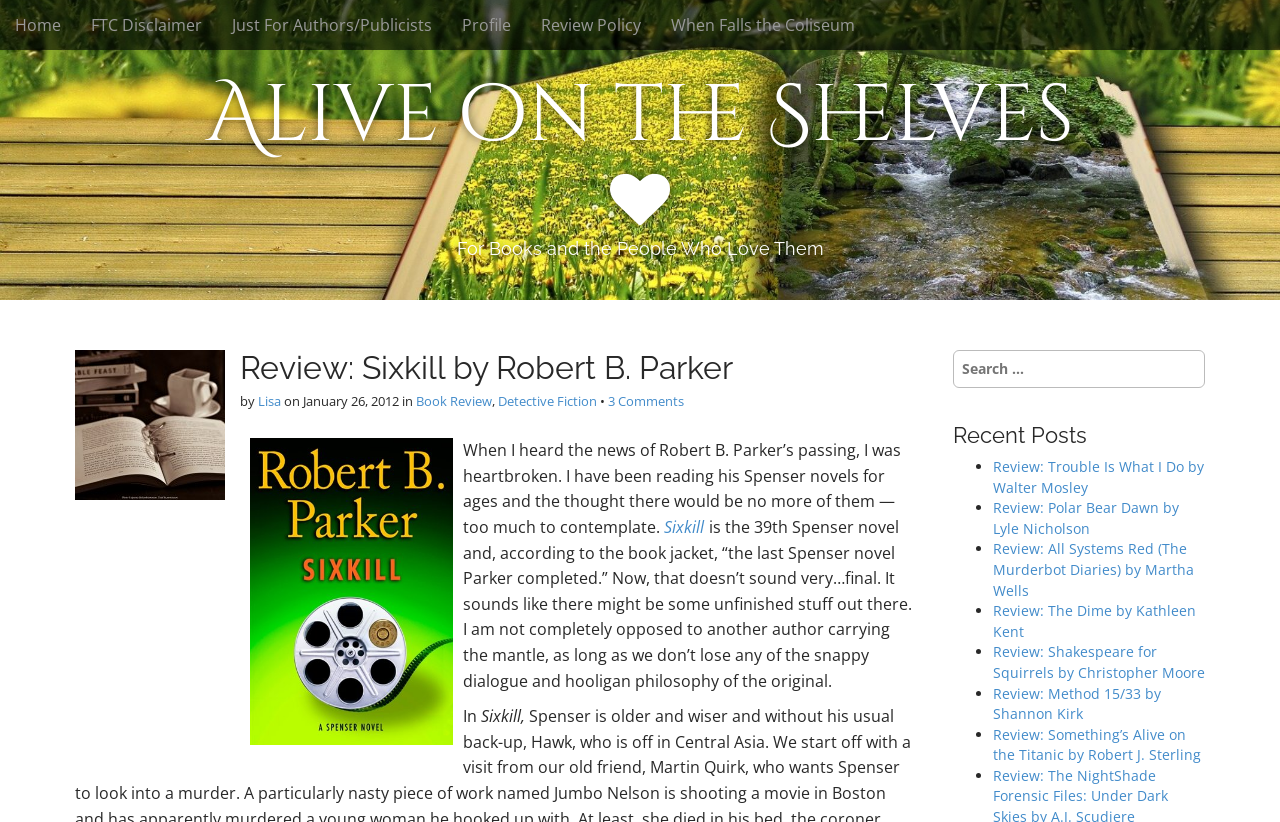Select the bounding box coordinates of the element I need to click to carry out the following instruction: "Read the review of 'Sixkill' by Robert B. Parker".

[0.519, 0.628, 0.55, 0.654]